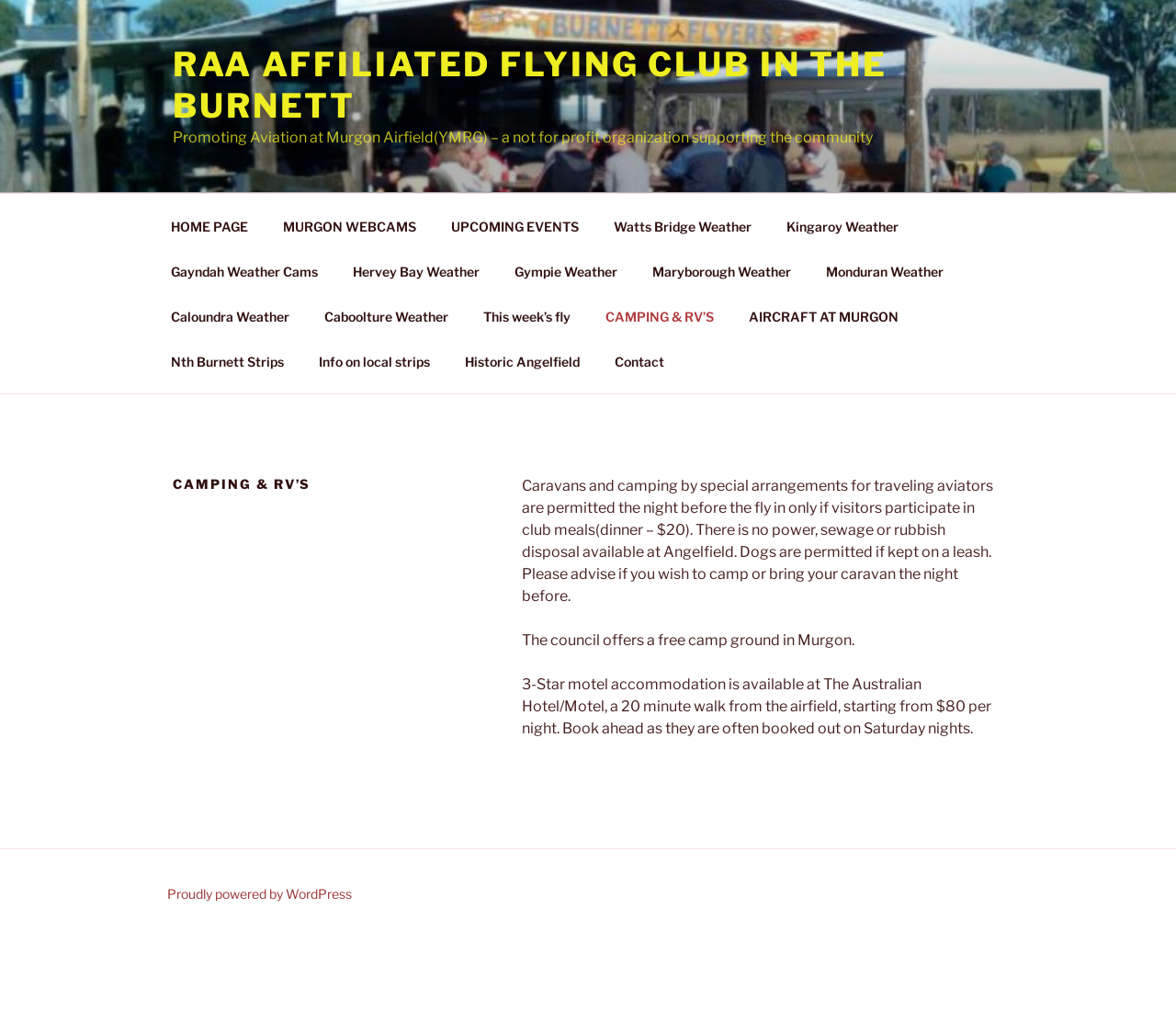Determine the bounding box coordinates of the element that should be clicked to execute the following command: "Learn about the council’s free camp ground".

[0.444, 0.611, 0.726, 0.628]